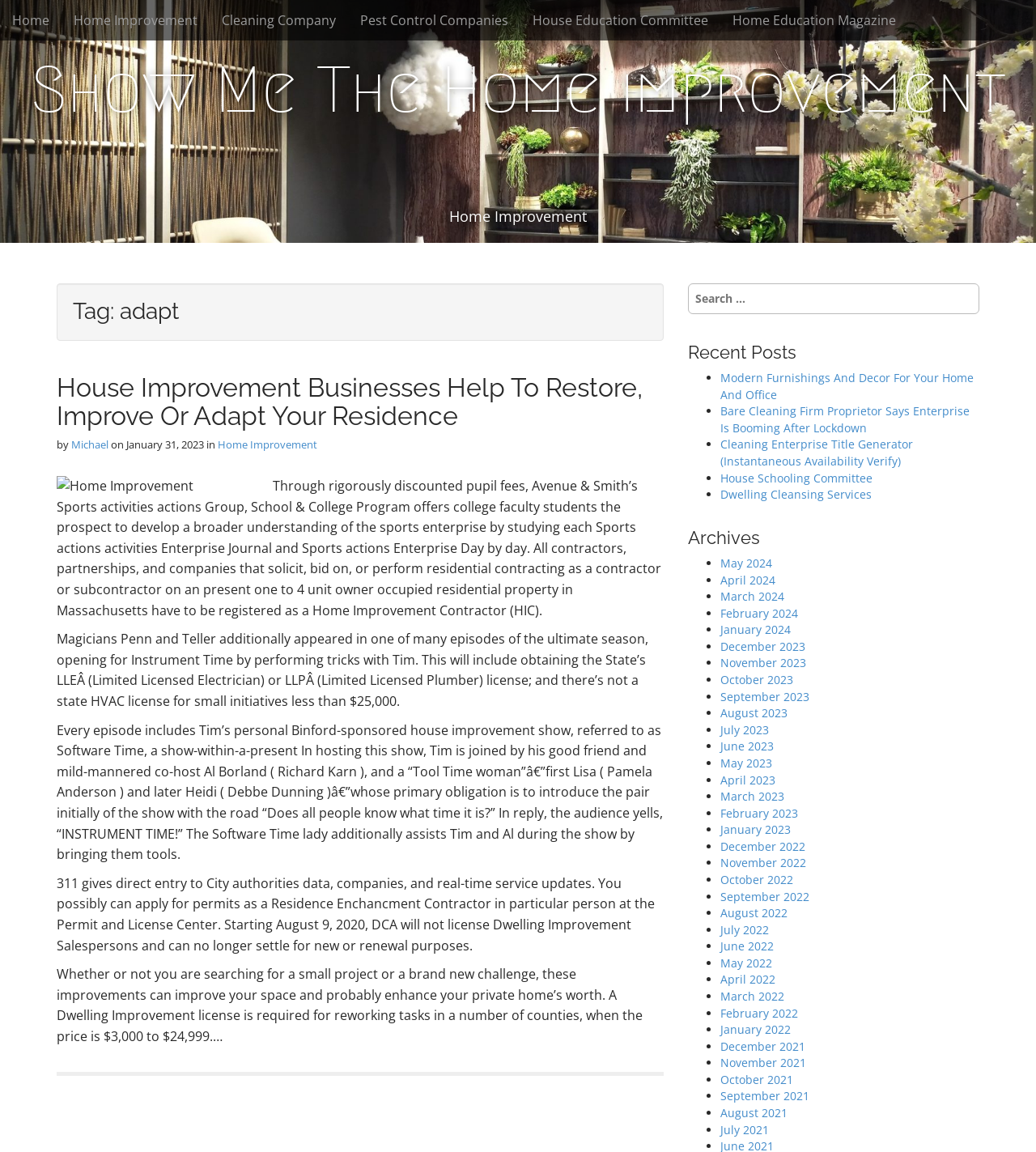Find the bounding box of the UI element described as: "December 2023". The bounding box coordinates should be given as four float values between 0 and 1, i.e., [left, top, right, bottom].

[0.695, 0.554, 0.777, 0.568]